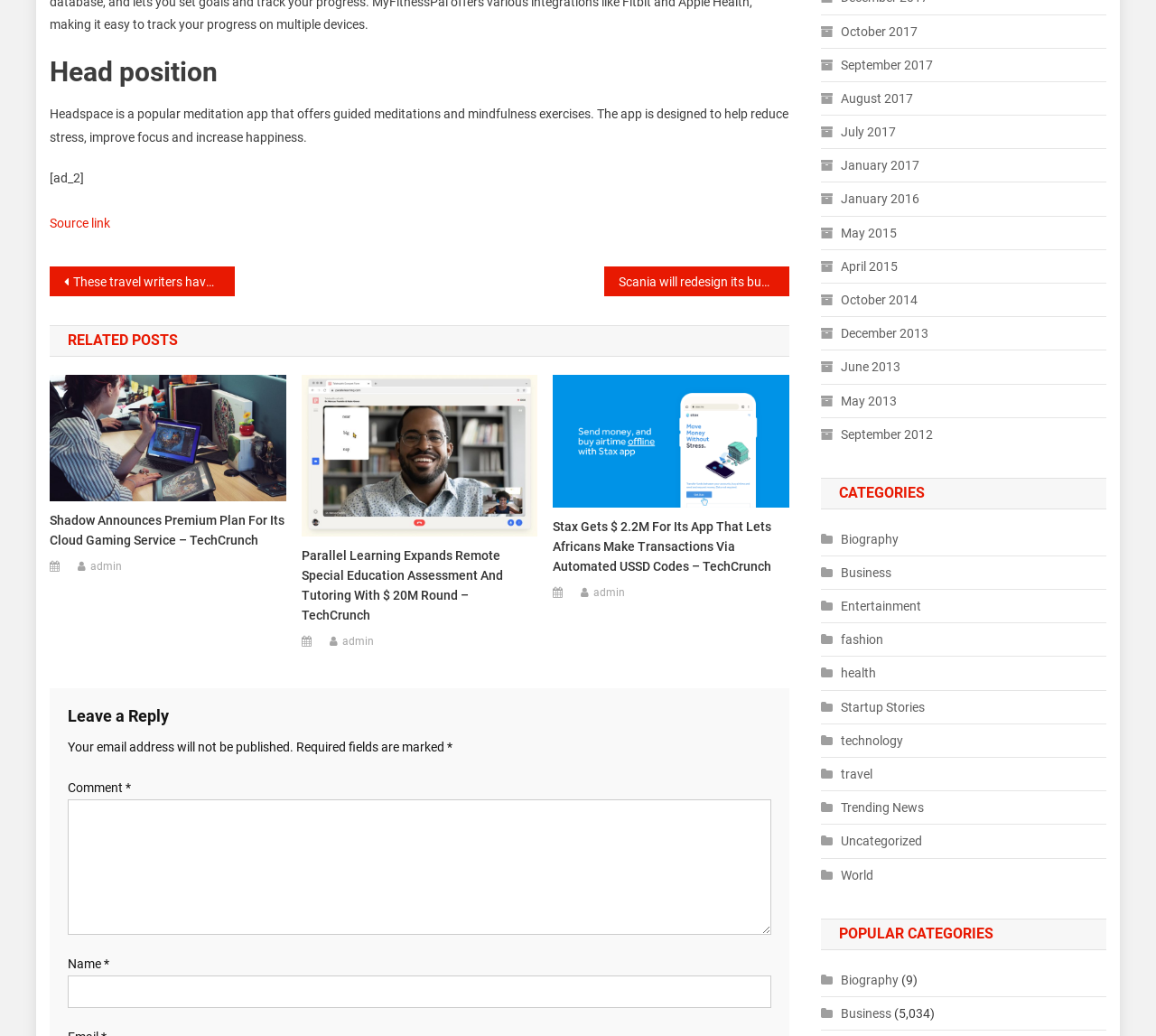Can you specify the bounding box coordinates of the area that needs to be clicked to fulfill the following instruction: "Click the link to read about Headspace meditation app"?

[0.043, 0.209, 0.095, 0.222]